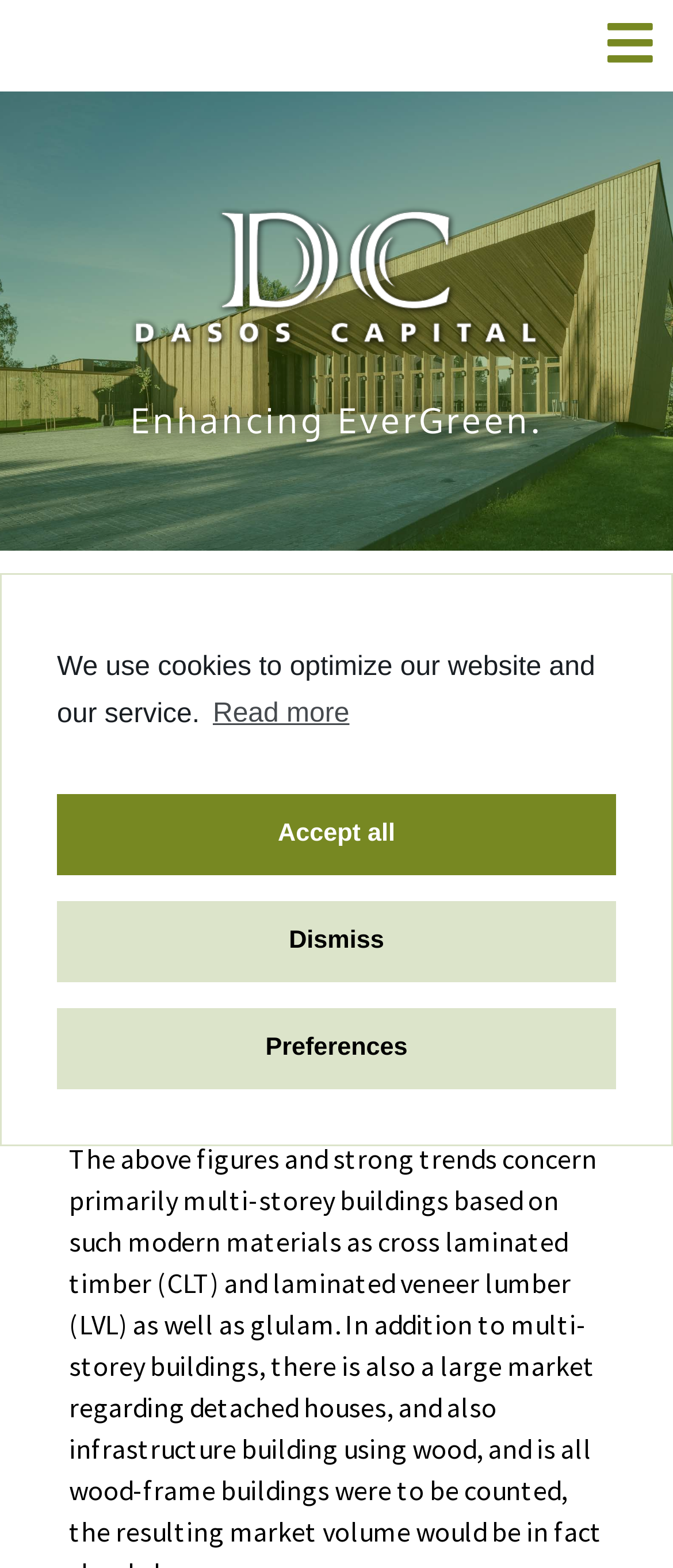Can you find the bounding box coordinates for the UI element given this description: "Dismiss"? Provide the coordinates as four float numbers between 0 and 1: [left, top, right, bottom].

[0.085, 0.575, 0.915, 0.626]